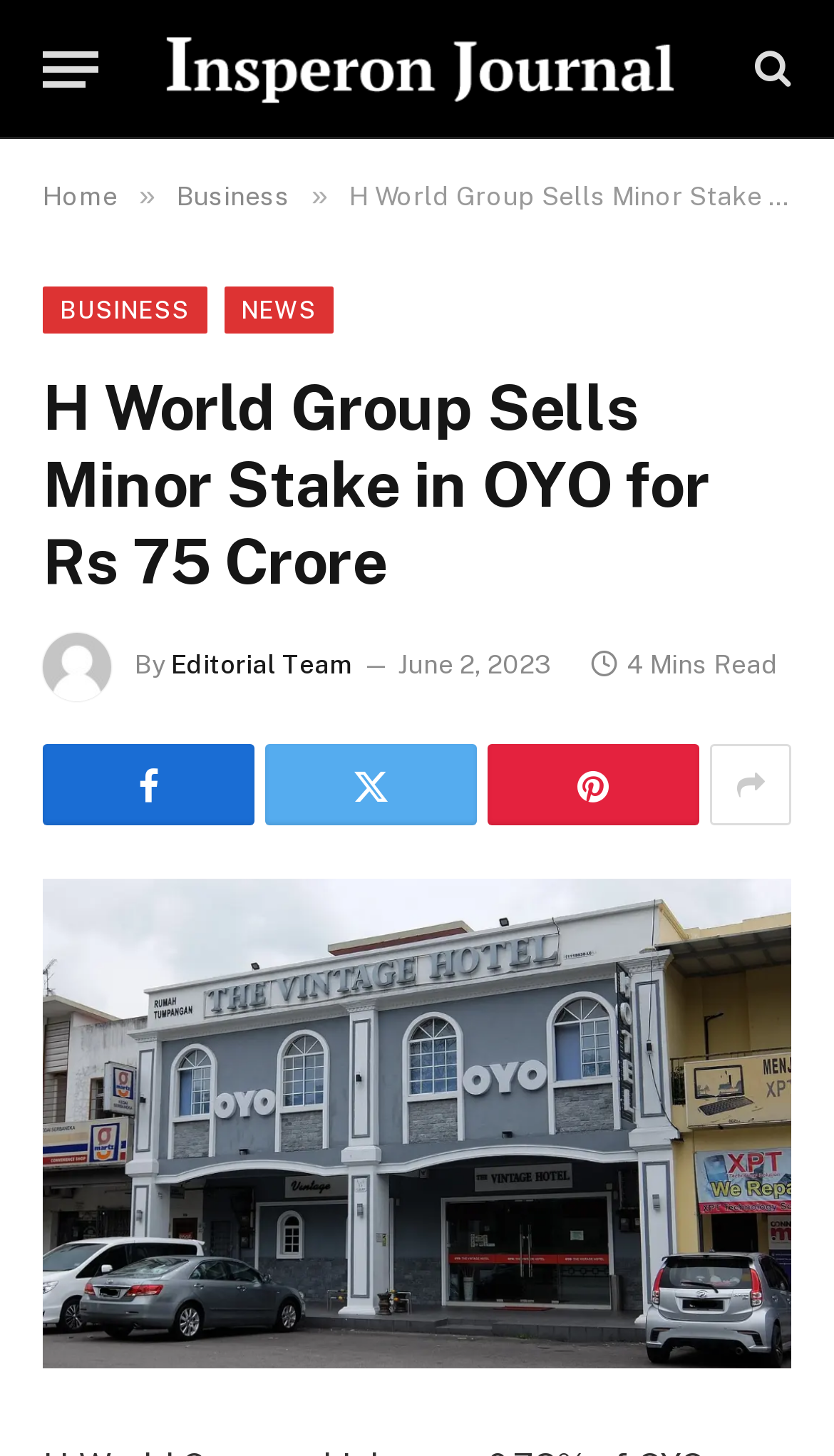Who is the author of the article?
From the screenshot, supply a one-word or short-phrase answer.

Editorial Team